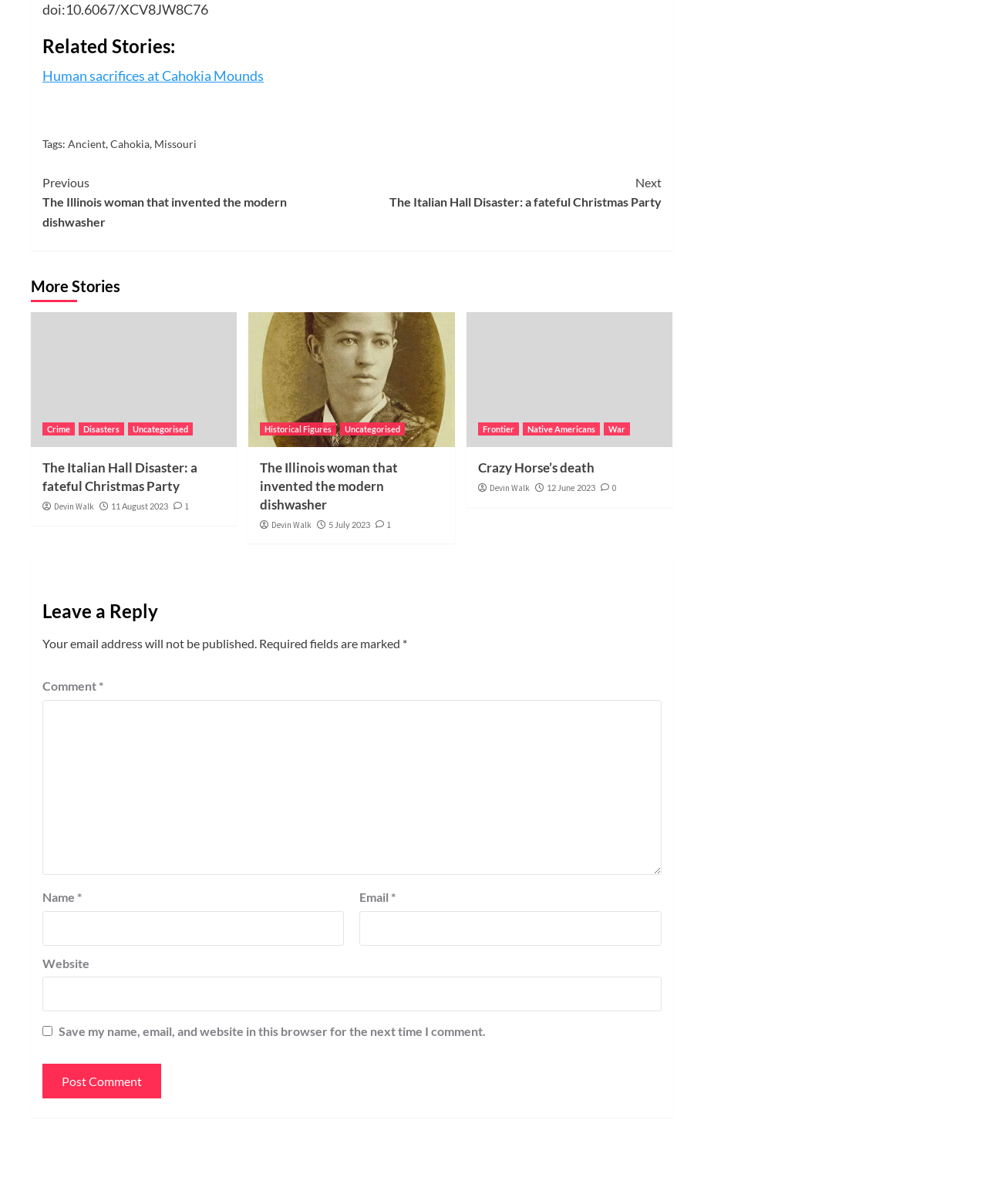What is the category of the article 'Crazy Horse’s death'? Observe the screenshot and provide a one-word or short phrase answer.

Frontier, Native Americans, War